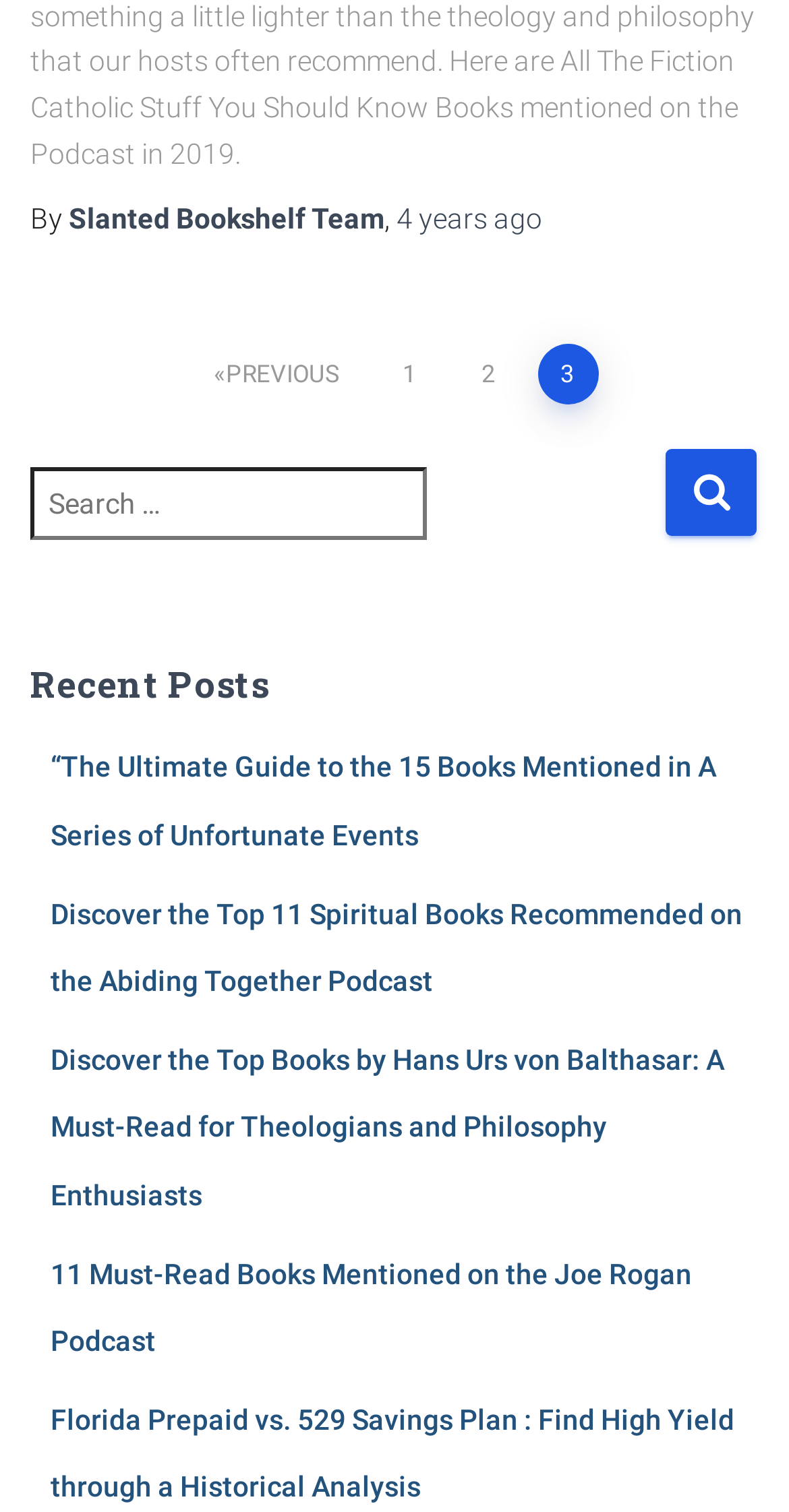Please locate the bounding box coordinates for the element that should be clicked to achieve the following instruction: "Go to previous page". Ensure the coordinates are given as four float numbers between 0 and 1, i.e., [left, top, right, bottom].

[0.242, 0.227, 0.458, 0.267]